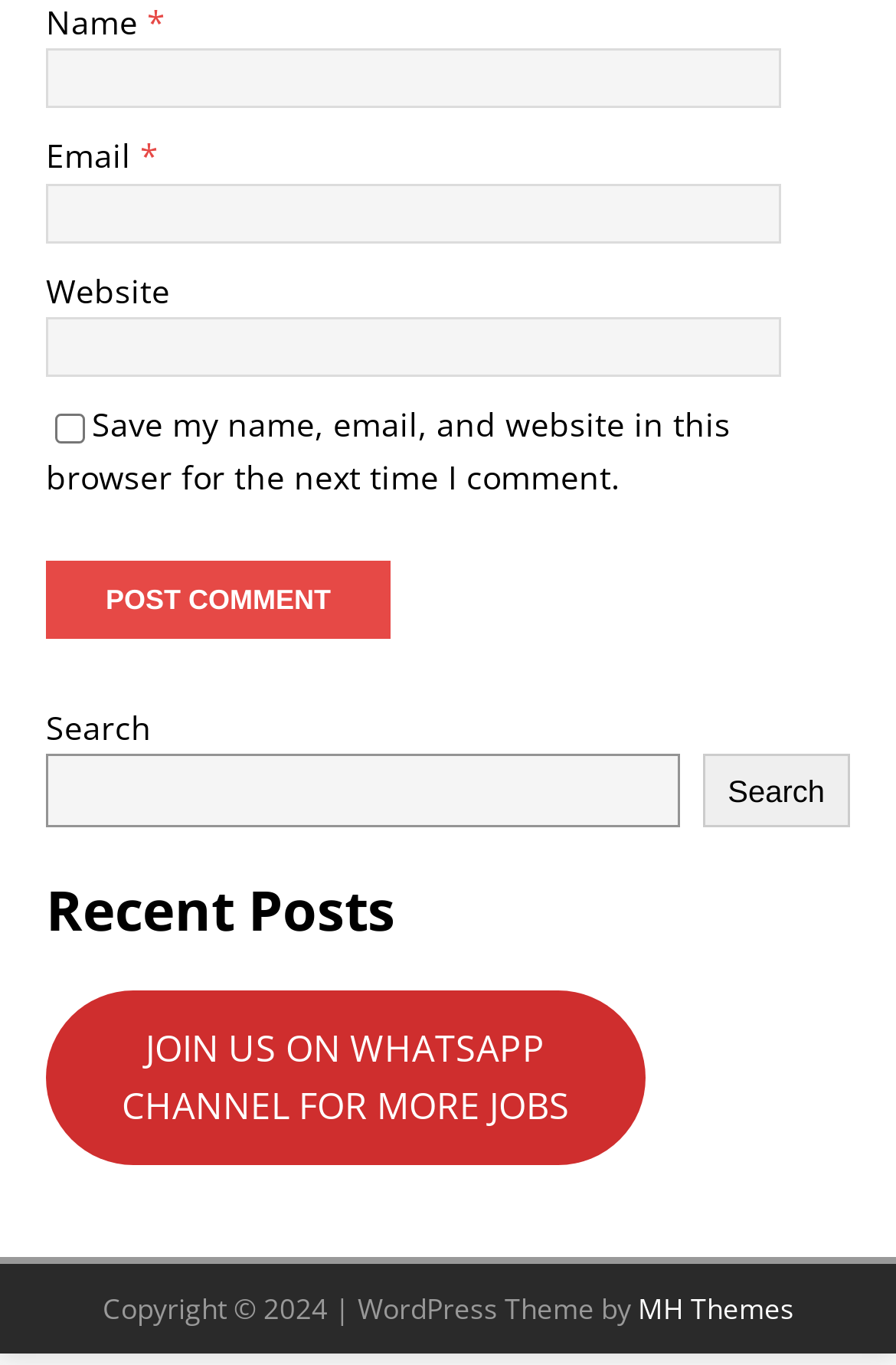Identify the coordinates of the bounding box for the element described below: "parent_node: Website name="url"". Return the coordinates as four float numbers between 0 and 1: [left, top, right, bottom].

[0.051, 0.233, 0.872, 0.276]